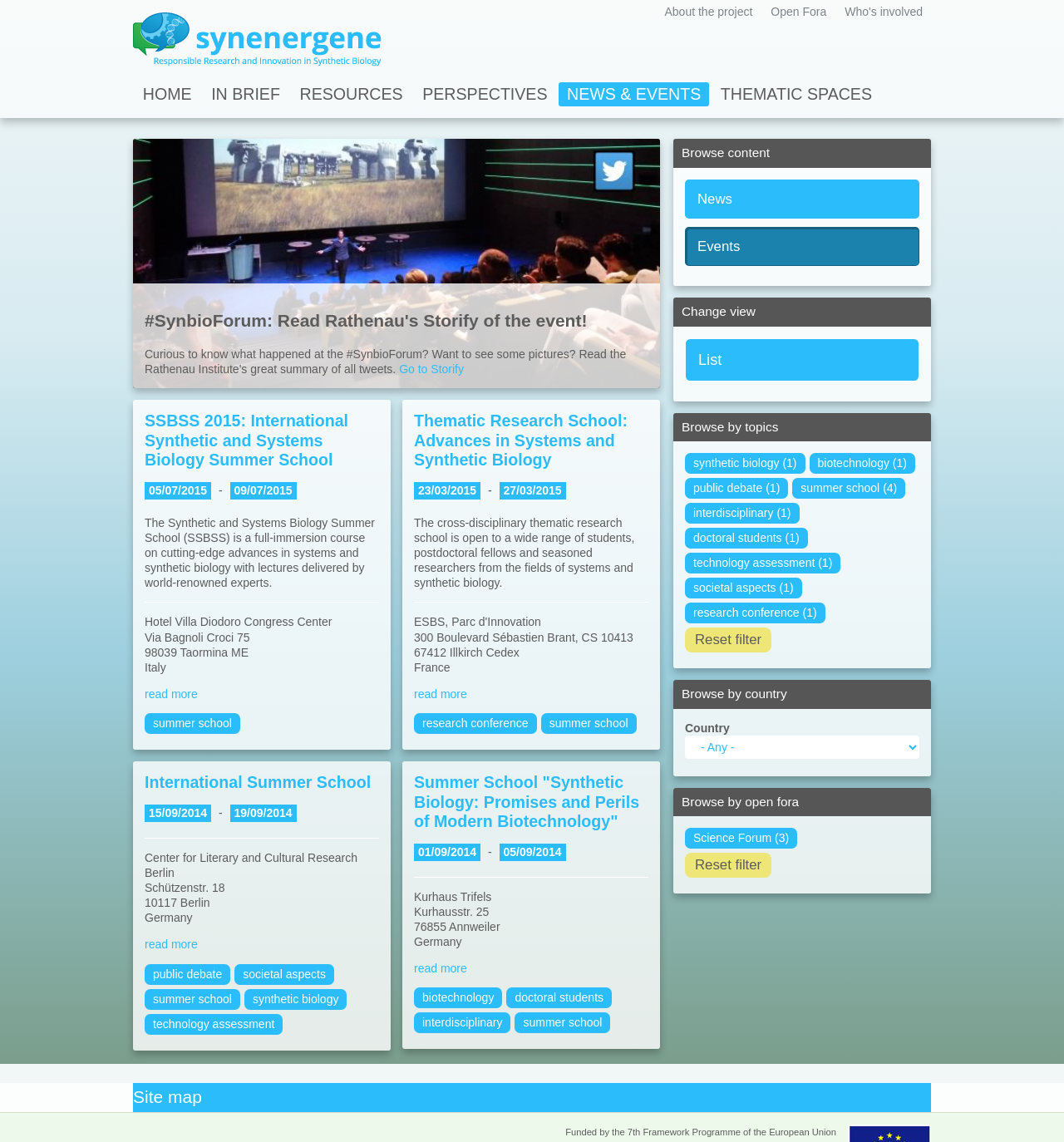What is the purpose of the 'Browse by topics' section?
Based on the image, please offer an in-depth response to the question.

The 'Browse by topics' section contains links to various topics such as synthetic biology, biotechnology, and public debate. This suggests that the purpose of this section is to allow users to browse content related to these topics.